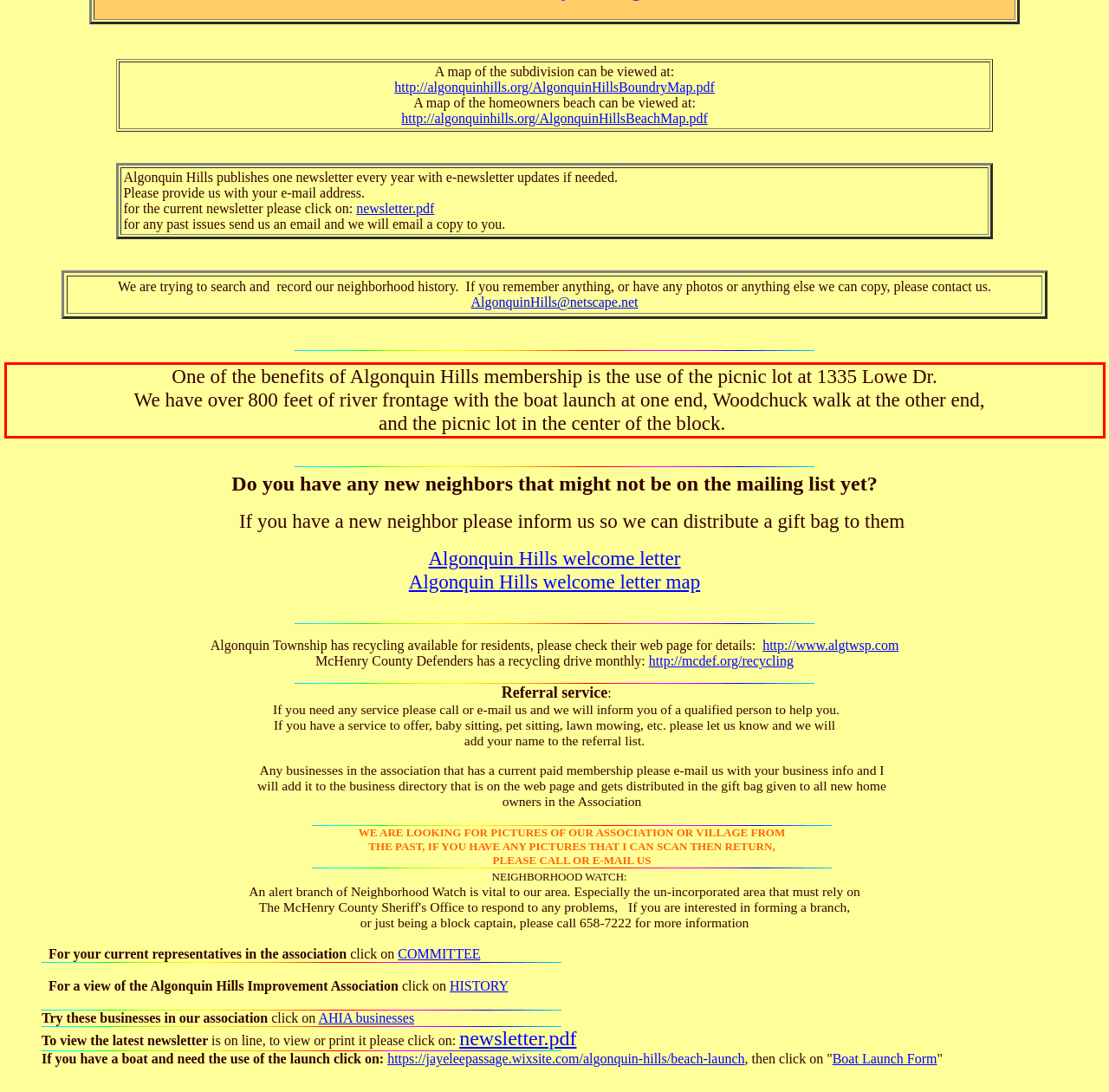Please examine the screenshot of the webpage and read the text present within the red rectangle bounding box.

One of the benefits of Algonquin Hills membership is the use of the picnic lot at 1335 Lowe Dr. We have over 800 feet of river frontage with the boat launch at one end, Woodchuck walk at the other end, and the picnic lot in the center of the block.